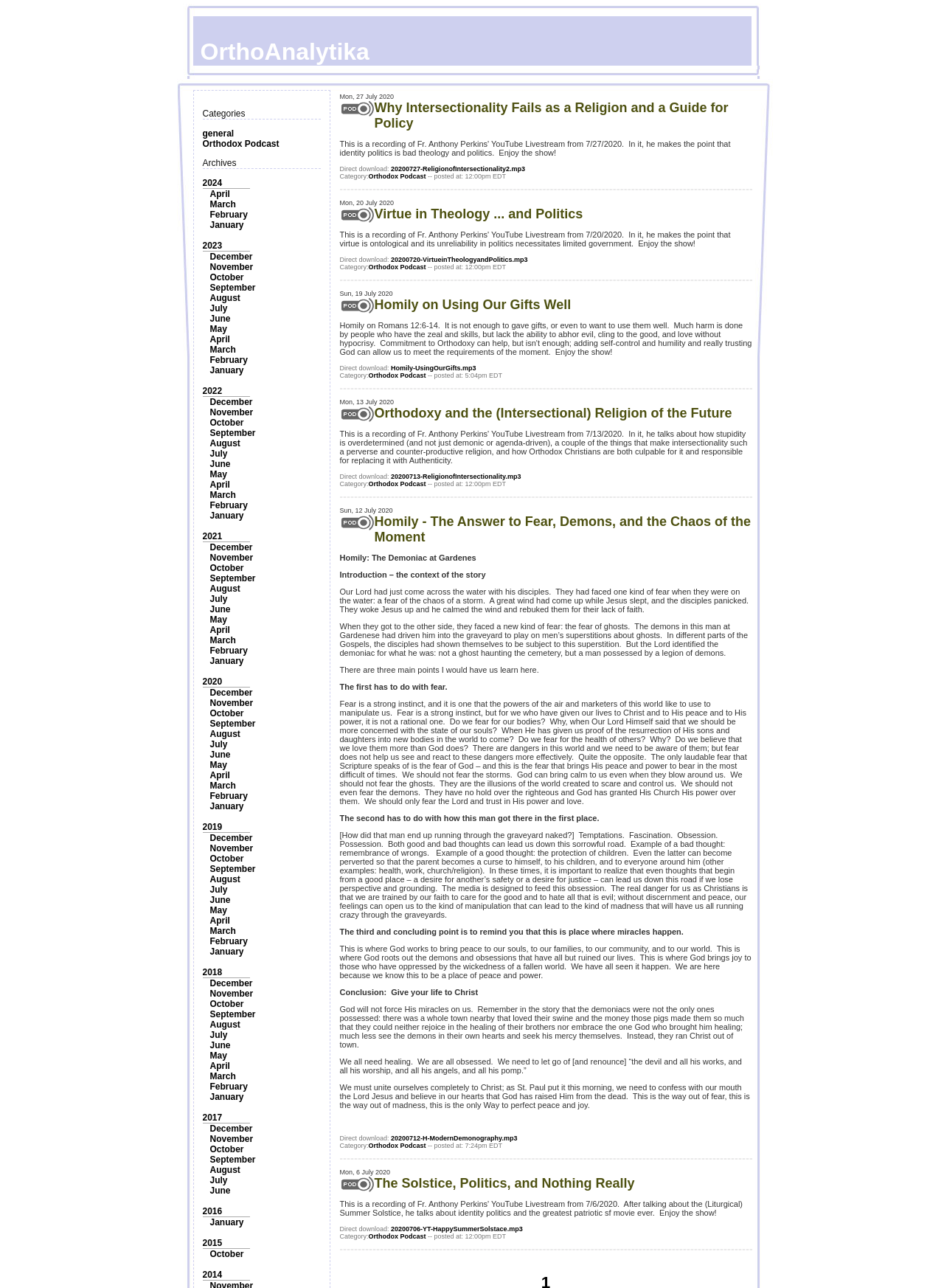Give a concise answer of one word or phrase to the question: 
What is the category above the 'general' link?

Categories